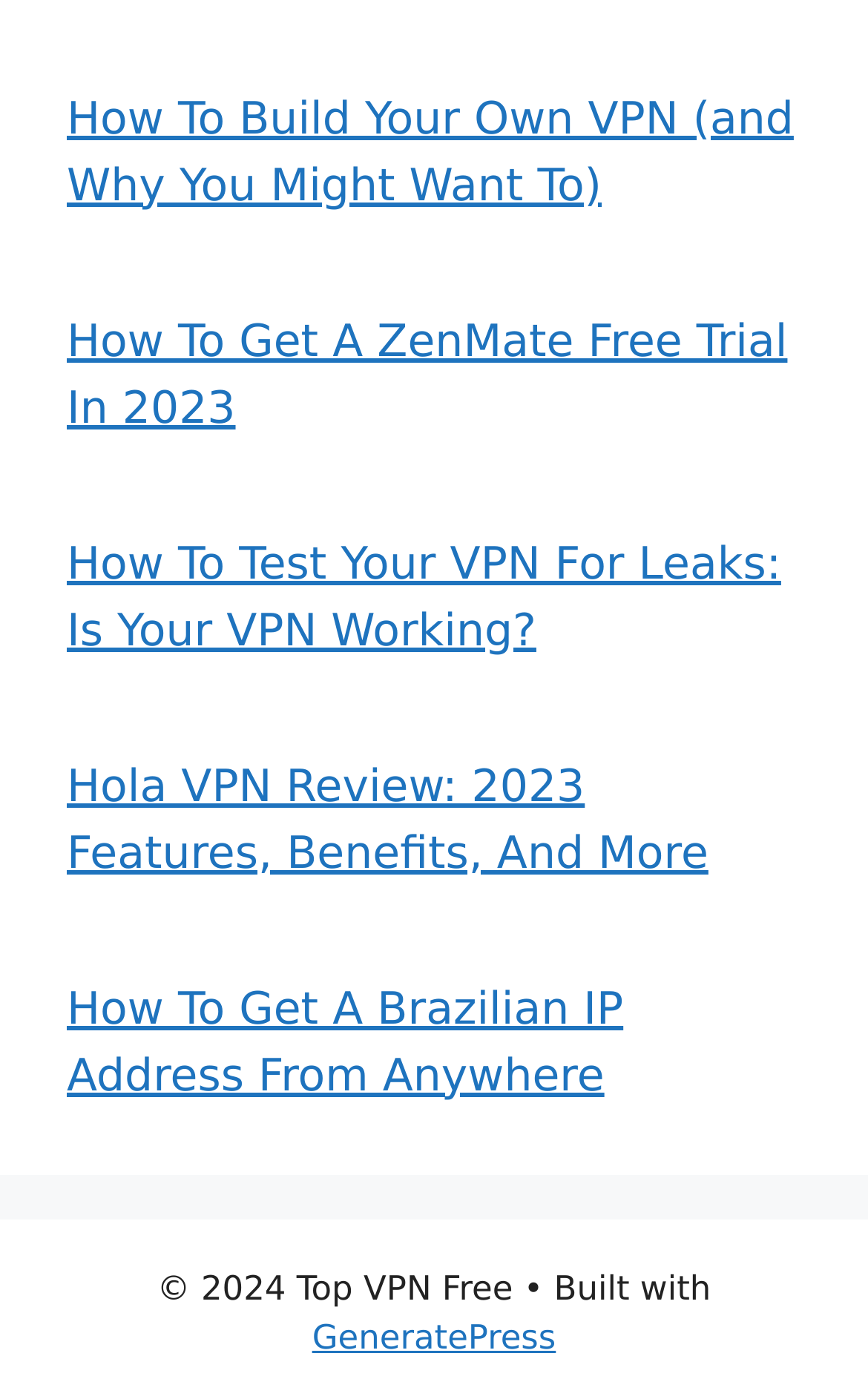How many links are there on this webpage?
Based on the screenshot, provide a one-word or short-phrase response.

5